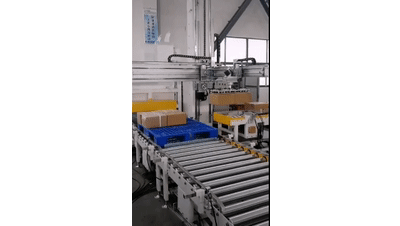Please provide a comprehensive response to the question below by analyzing the image: 
What is the purpose of the robotic arm?

The caption explains that the robotic arm is designed for precise movement, allowing for effective placement of the boxes, which is essential for the automated system to efficiently handle boxes on the conveyor belt.